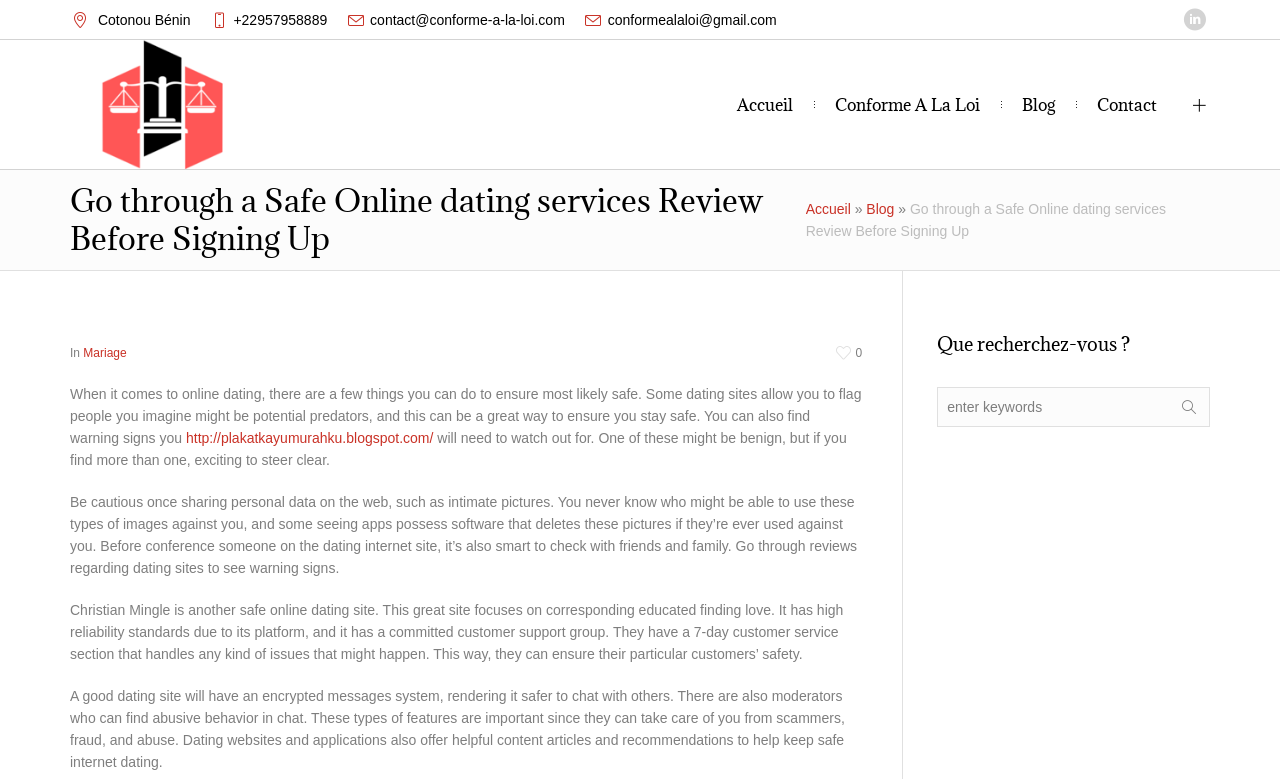Please identify the bounding box coordinates of the element's region that should be clicked to execute the following instruction: "Search for something". The bounding box coordinates must be four float numbers between 0 and 1, i.e., [left, top, right, bottom].

[0.732, 0.497, 0.945, 0.548]